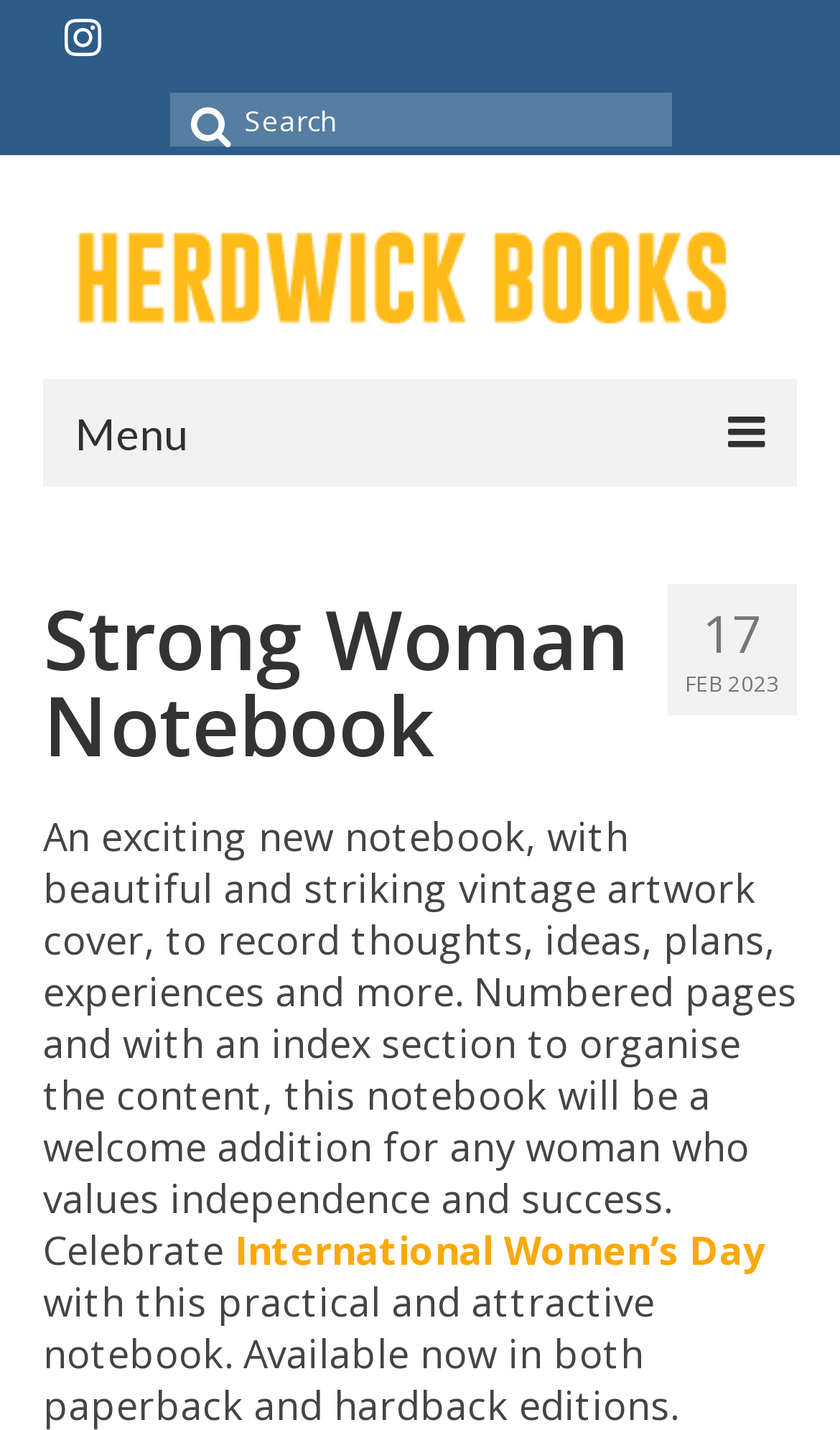Please identify and generate the text content of the webpage's main heading.

Strong Woman Notebook